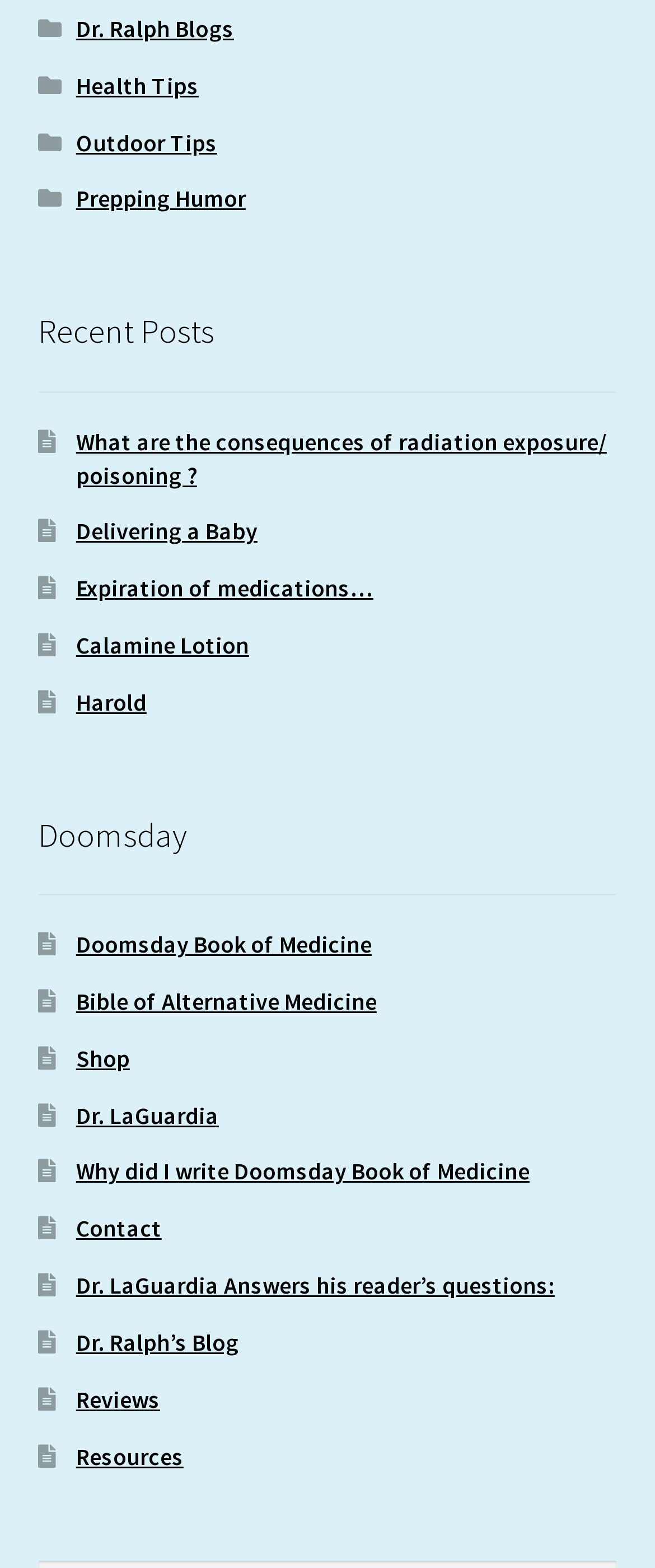Kindly determine the bounding box coordinates for the clickable area to achieve the given instruction: "go to Dr. Ralph Blogs".

[0.116, 0.009, 0.357, 0.028]